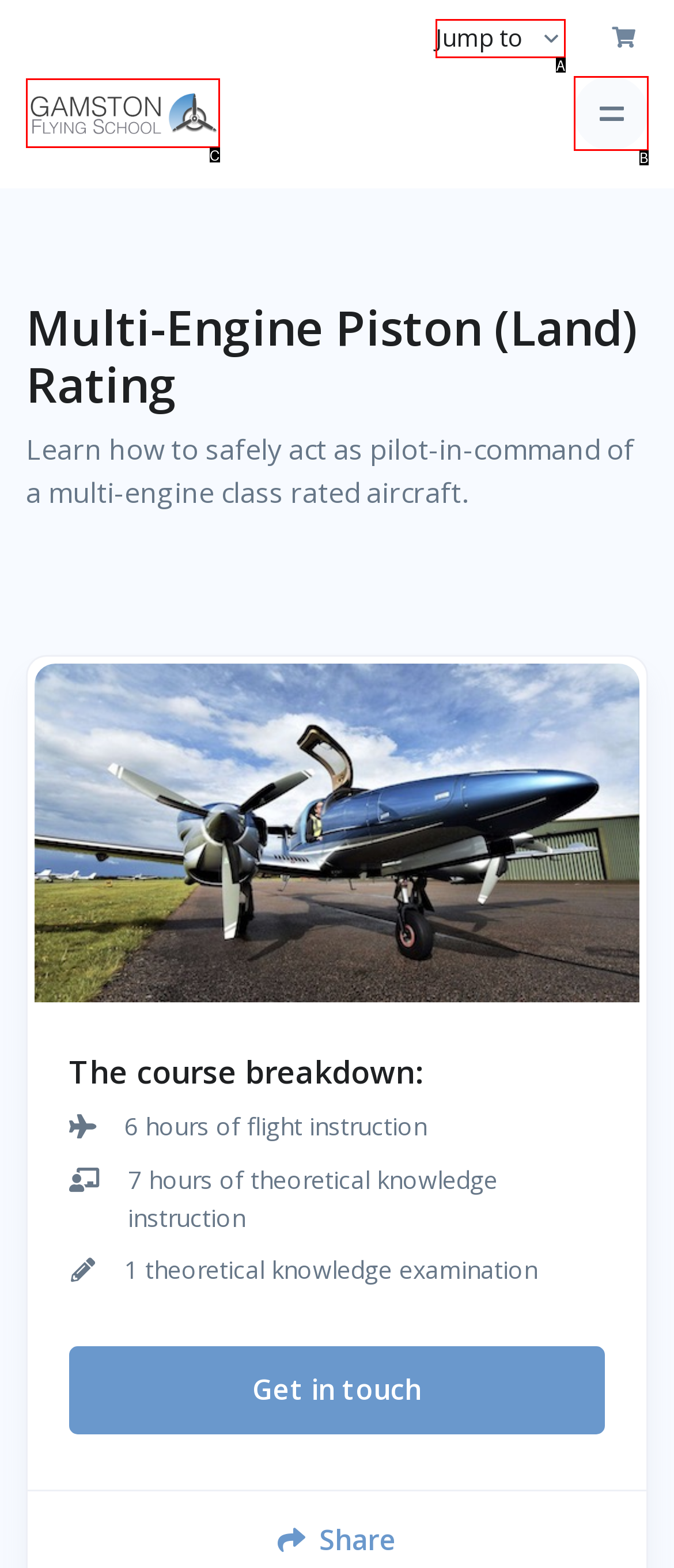Match the description: Jump to to one of the options shown. Reply with the letter of the best match.

A